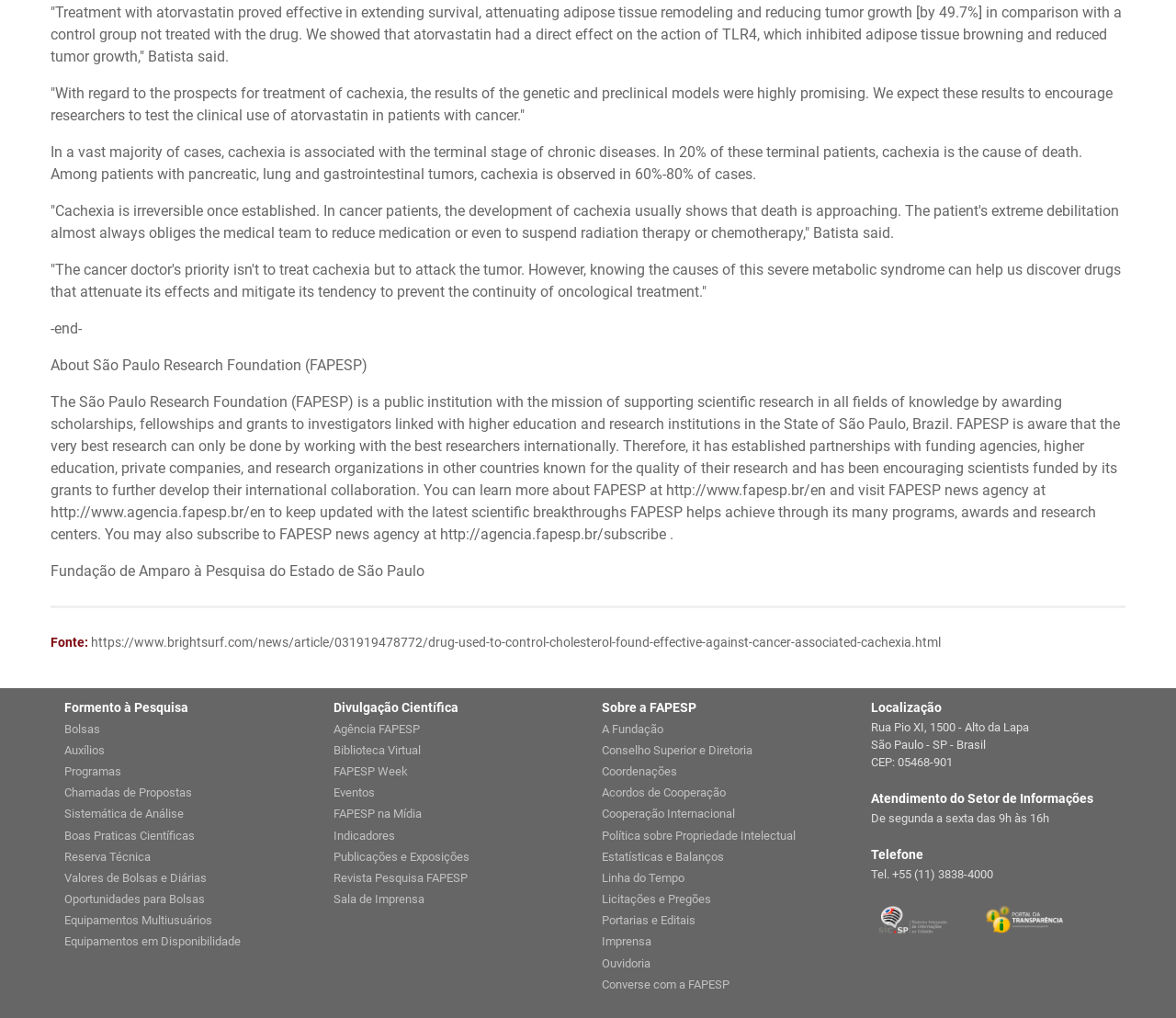Answer the question below in one word or phrase:
What is the name of the foundation?

São Paulo Research Foundation